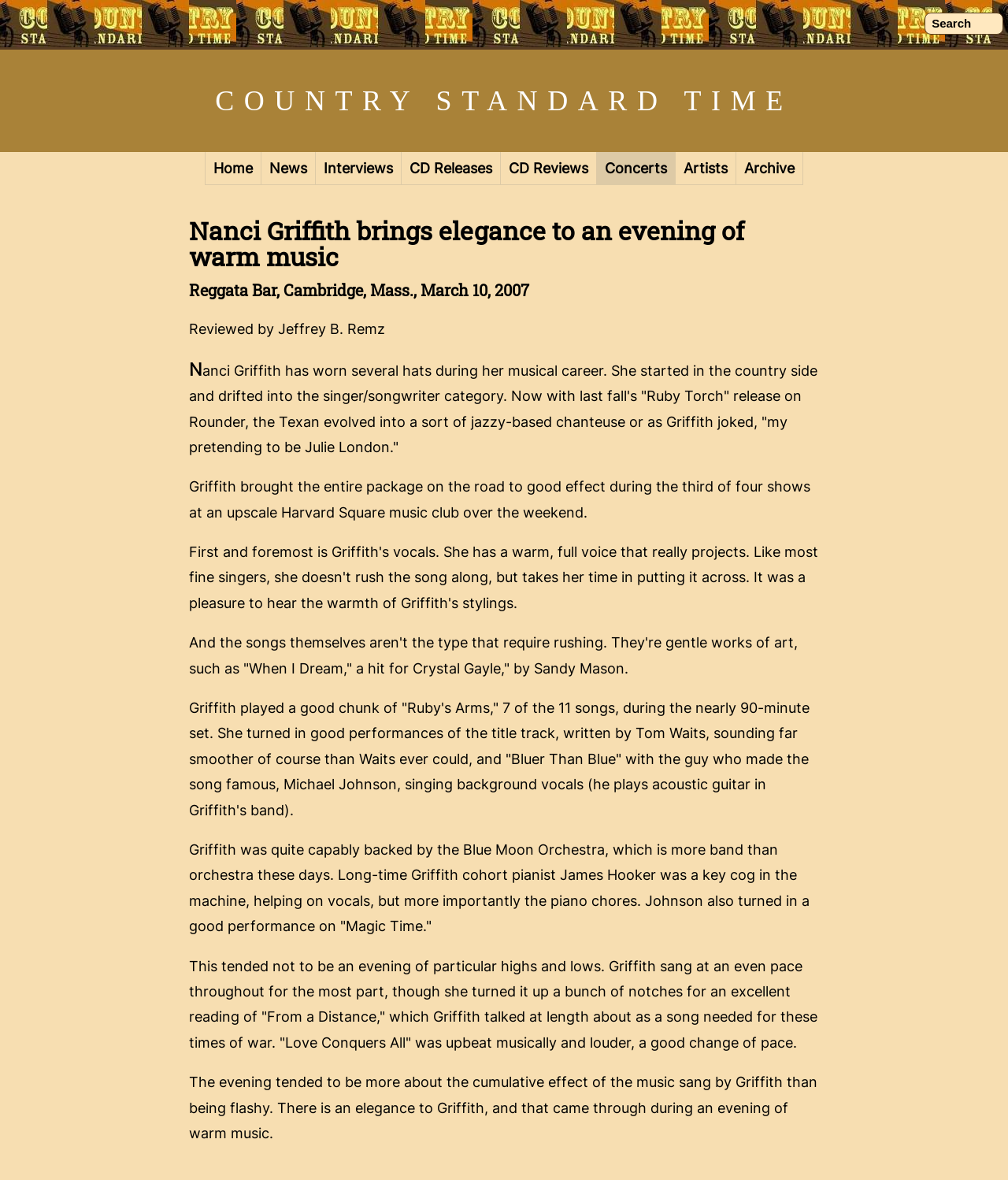Specify the bounding box coordinates of the element's area that should be clicked to execute the given instruction: "Go to COUNTRY STANDARD TIME". The coordinates should be four float numbers between 0 and 1, i.e., [left, top, right, bottom].

[0.213, 0.072, 0.787, 0.099]